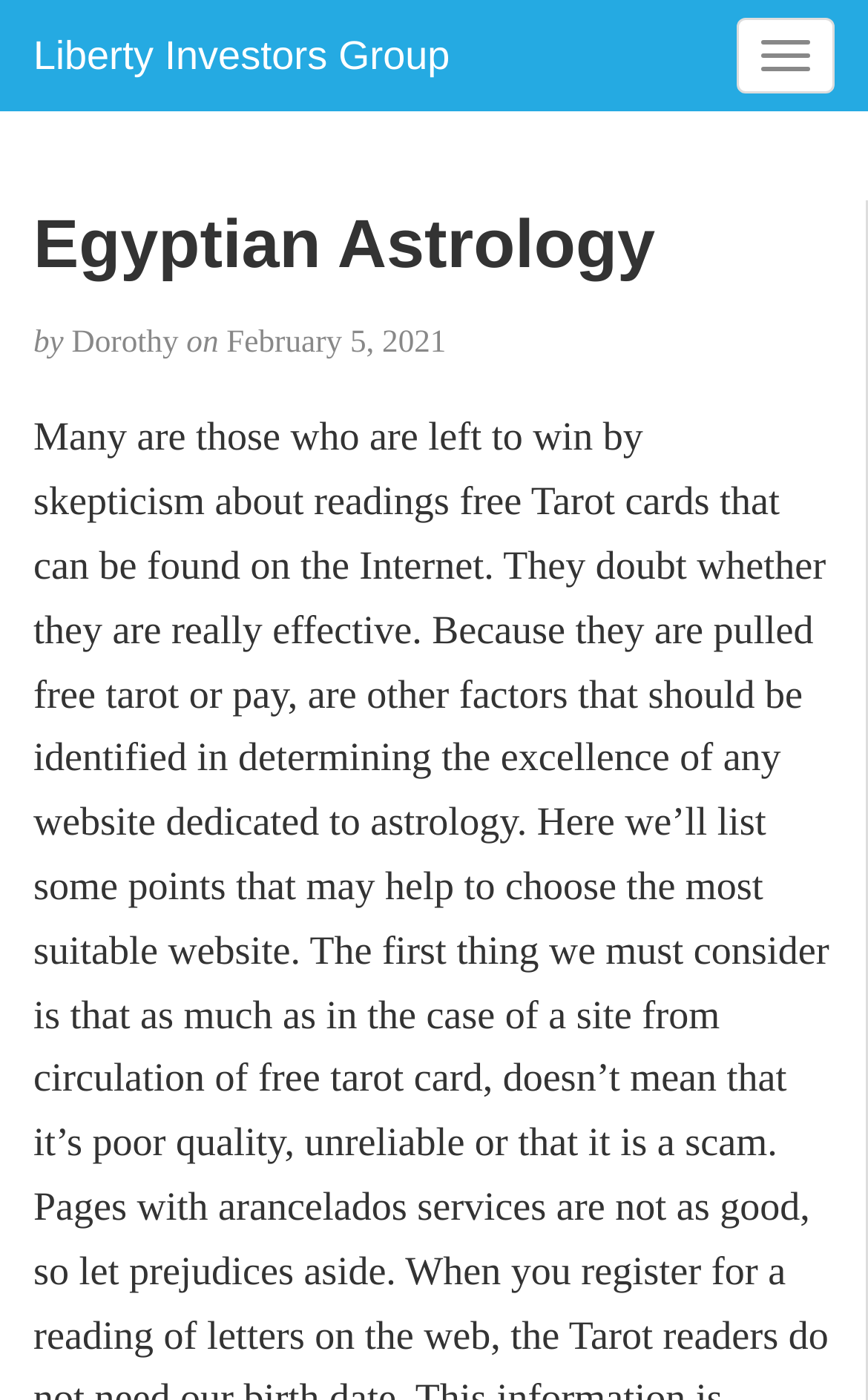Identify the bounding box for the UI element described as: "Bibliography". Ensure the coordinates are four float numbers between 0 and 1, formatted as [left, top, right, bottom].

None